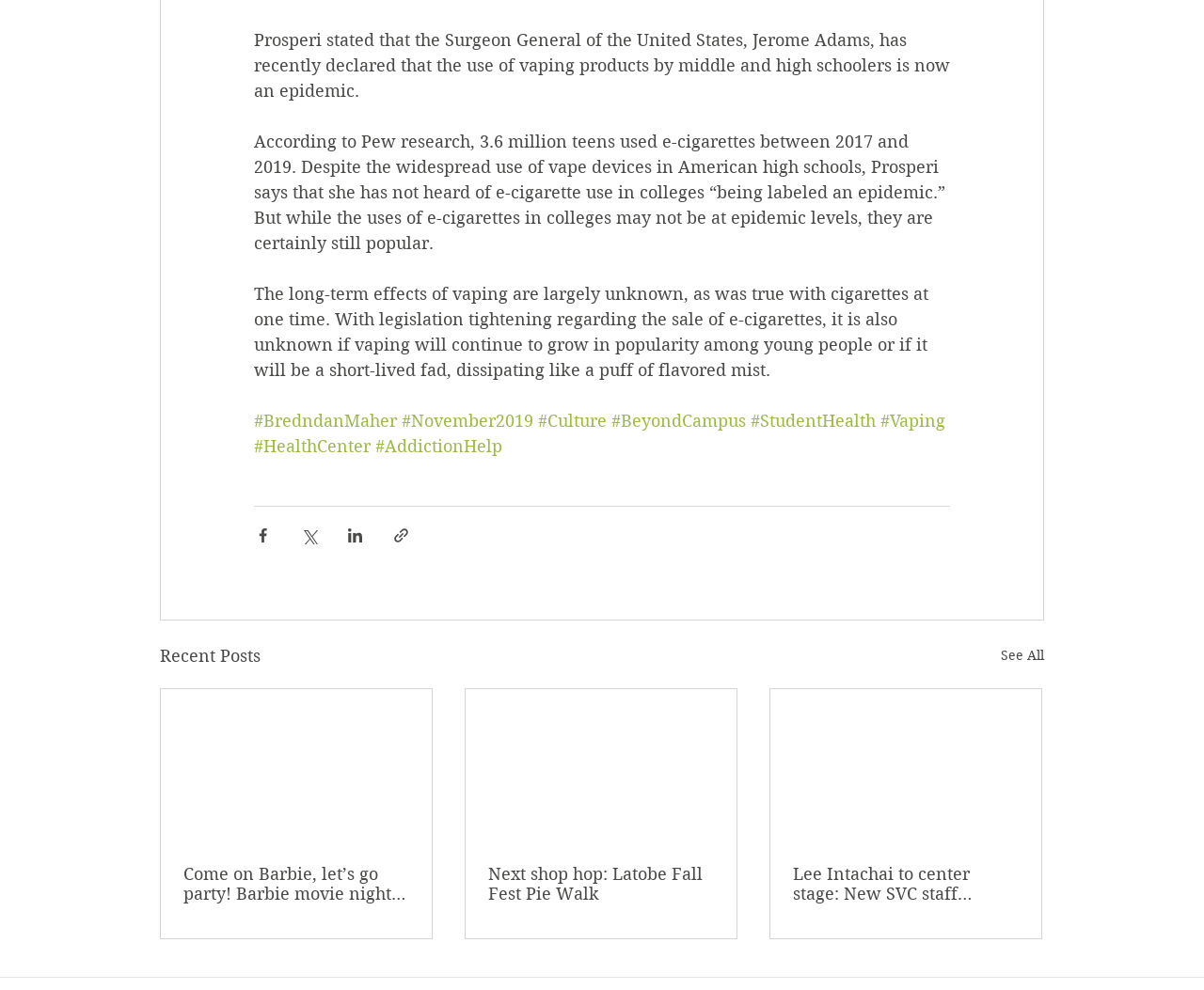How many recent posts are displayed?
Based on the image, give a one-word or short phrase answer.

3